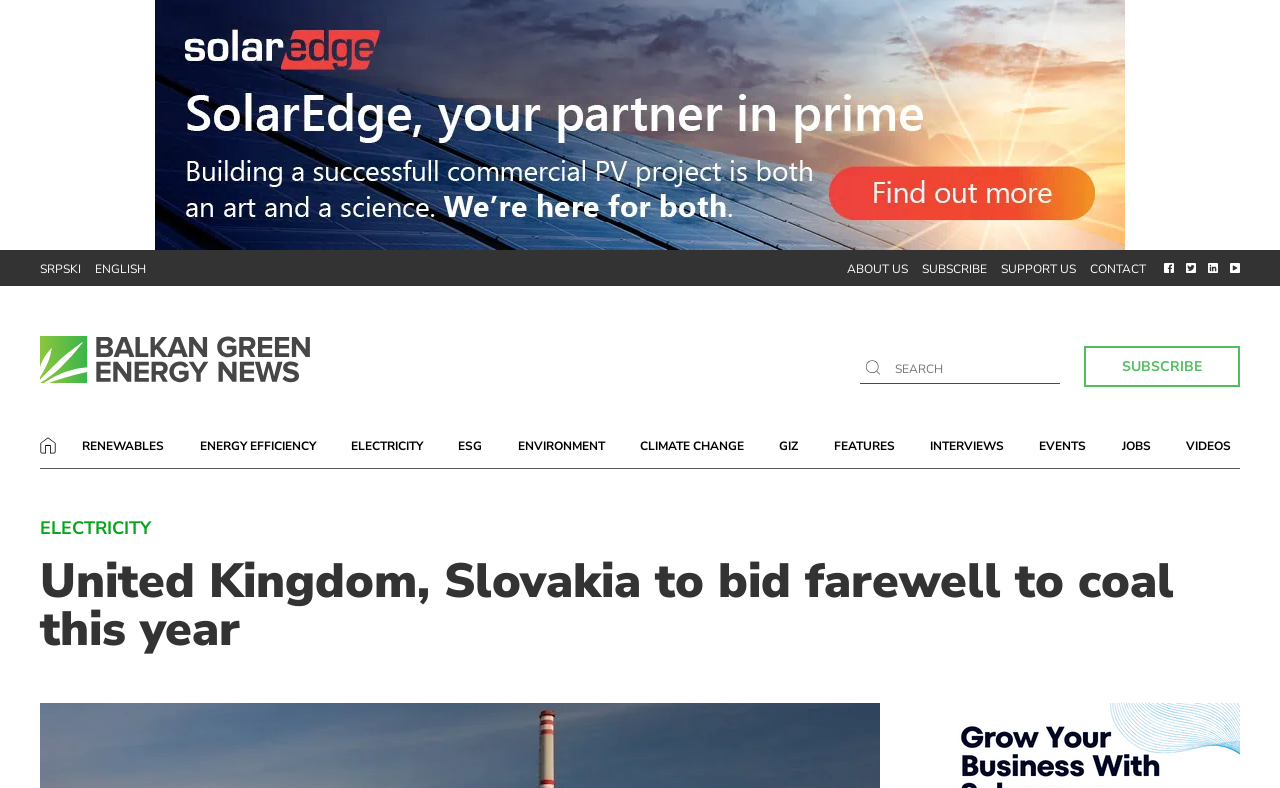Determine the bounding box coordinates of the section to be clicked to follow the instruction: "Visit the Facebook page". The coordinates should be given as four float numbers between 0 and 1, formatted as [left, top, right, bottom].

None